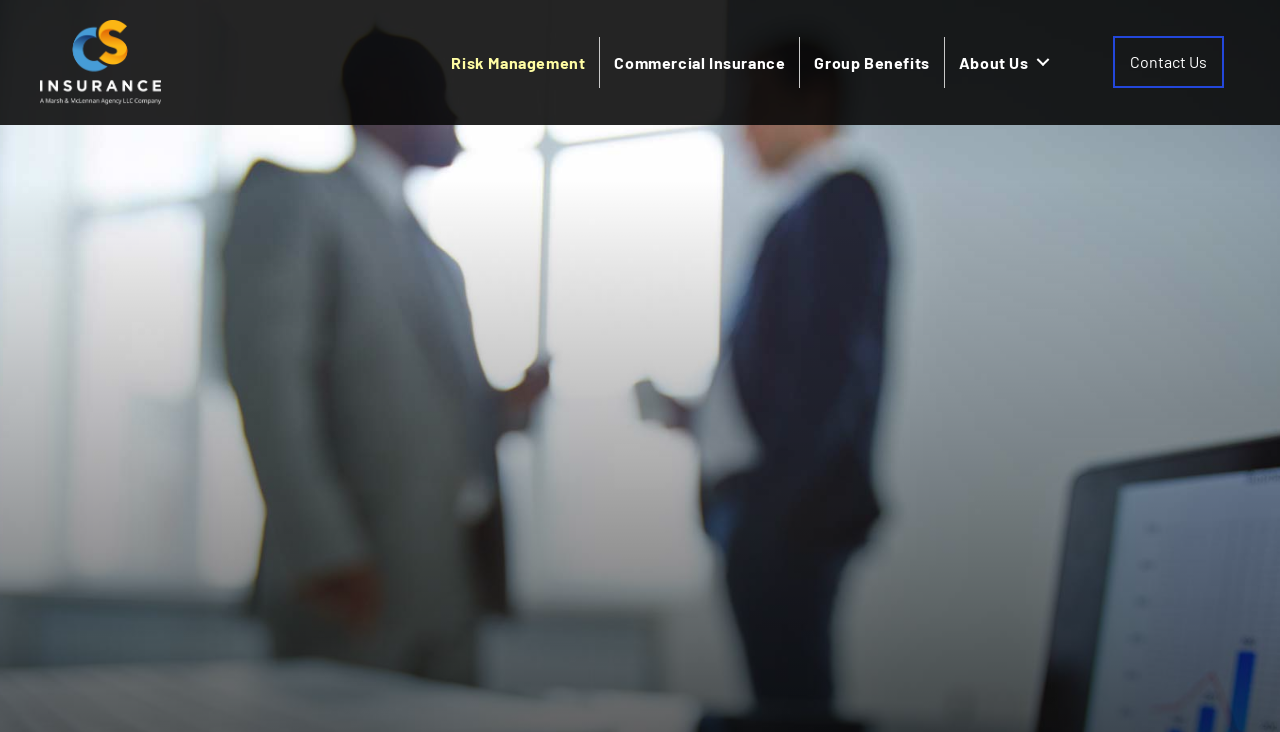Consider the image and give a detailed and elaborate answer to the question: 
What is the topmost element on the webpage?

By analyzing the bounding box coordinates, I found that the image 'MMA_CSInsurance_Lockup_White' has the smallest y1 value (0.027), which indicates it is located at the top of the webpage.